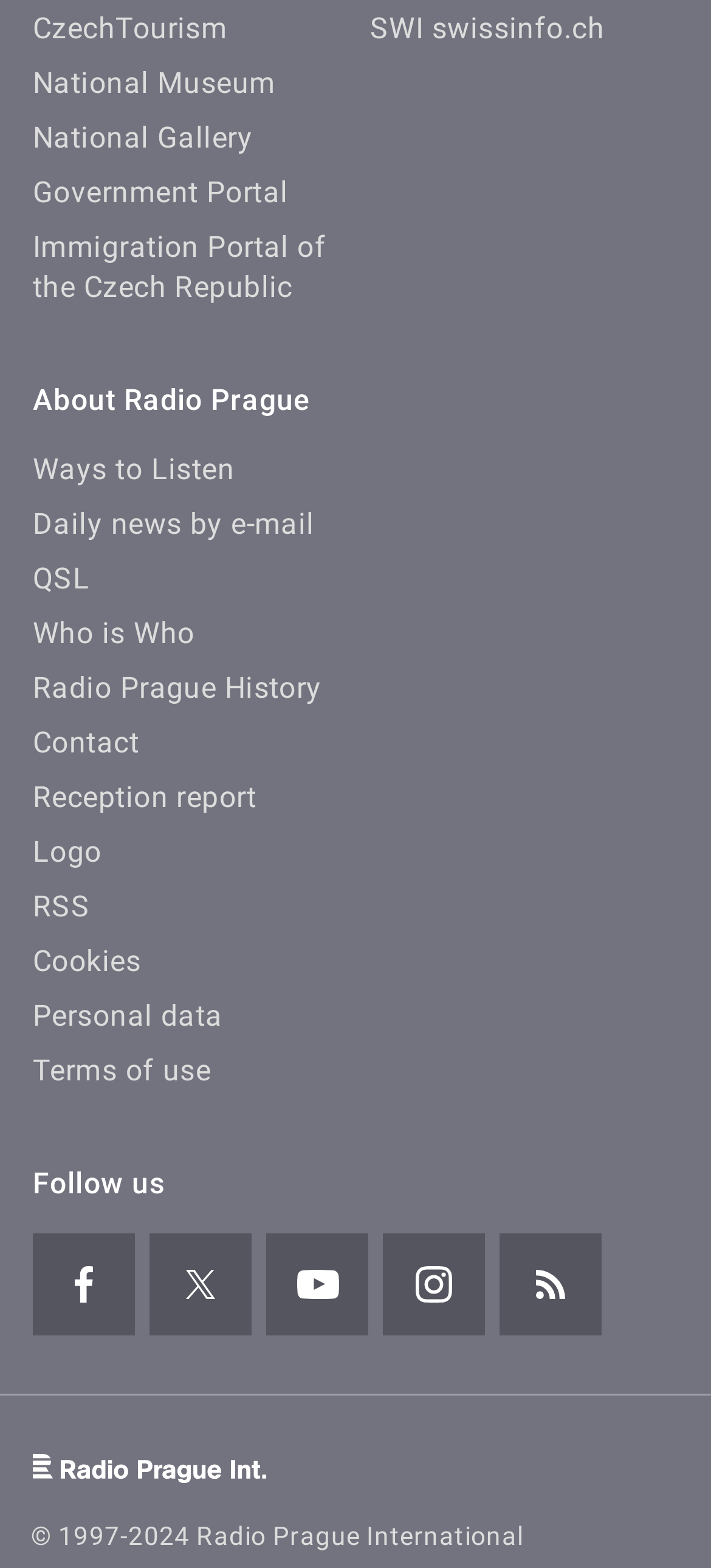What is the title of the second section?
Provide a one-word or short-phrase answer based on the image.

About Radio Prague